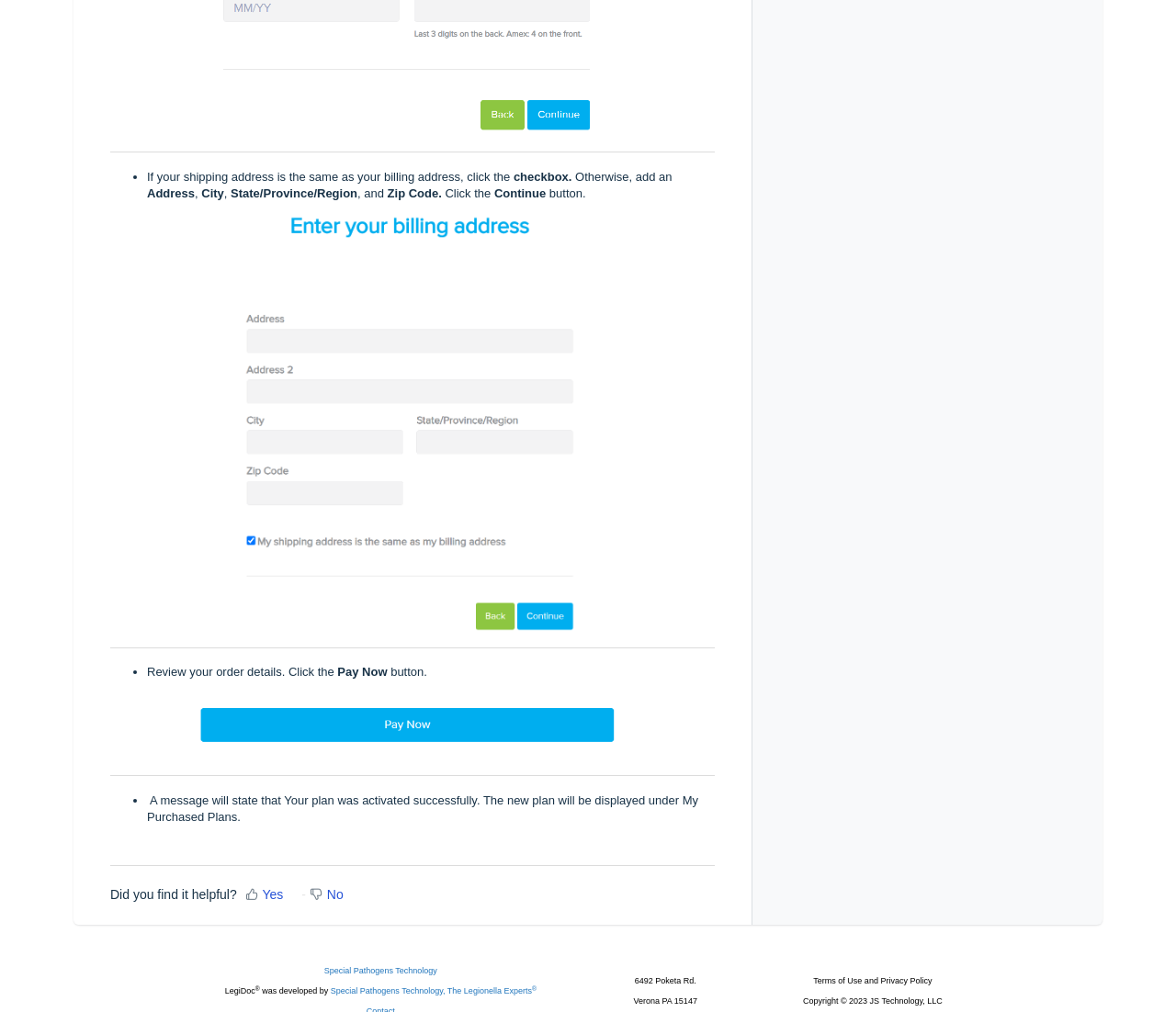What is the first step in the shipping address process?
Look at the screenshot and provide an in-depth answer.

The first step in the shipping address process is to click the checkbox if the shipping address is the same as the billing address, as indicated by the StaticText element with the text 'If your shipping address is the same as your billing address, click the checkbox.'